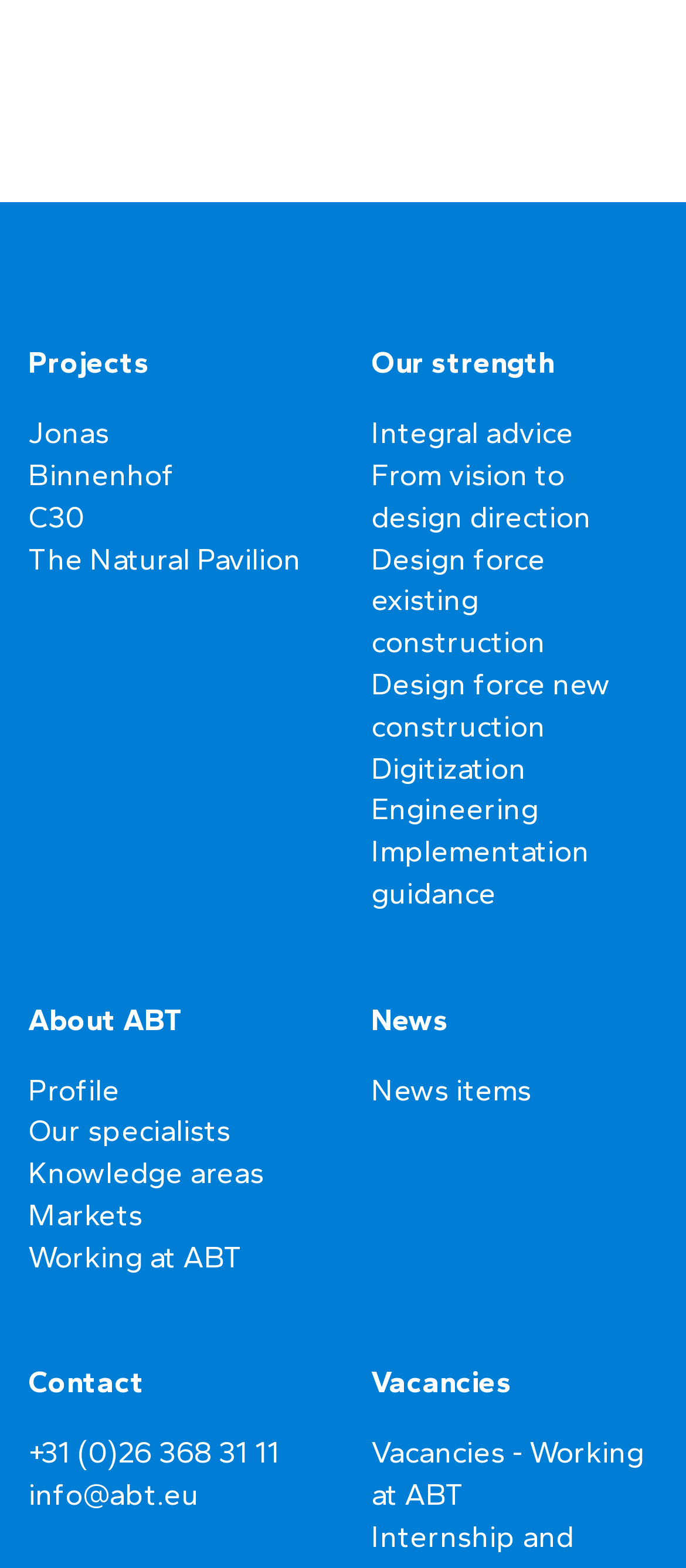Given the description of a UI element: "Knowledge areas", identify the bounding box coordinates of the matching element in the webpage screenshot.

[0.041, 0.737, 0.385, 0.759]